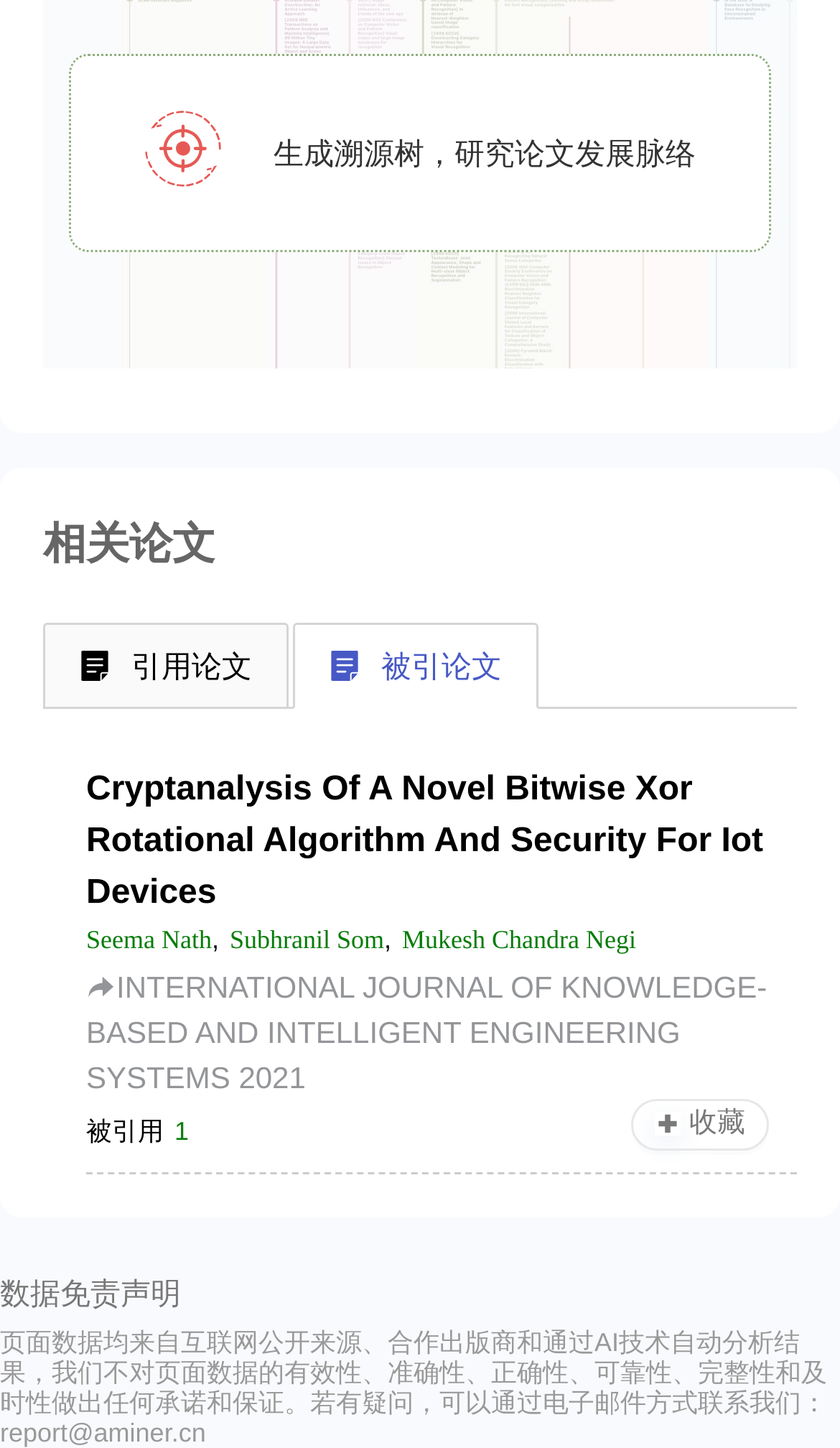Identify the bounding box coordinates of the clickable region to carry out the given instruction: "View tags".

None